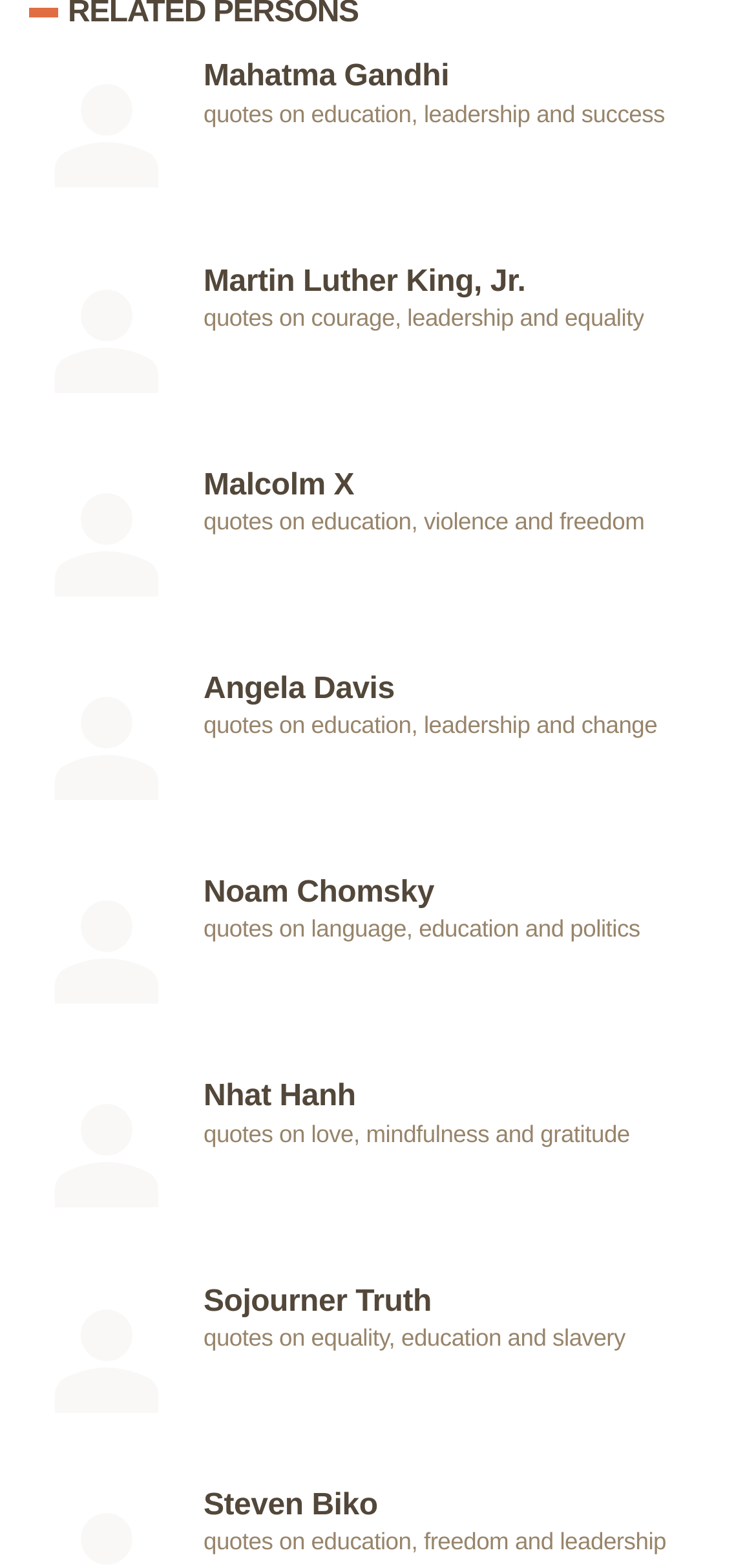Based on the element description: "citation page", identify the UI element and provide its bounding box coordinates. Use four float numbers between 0 and 1, [left, top, right, bottom].

[0.077, 0.178, 0.818, 0.23]